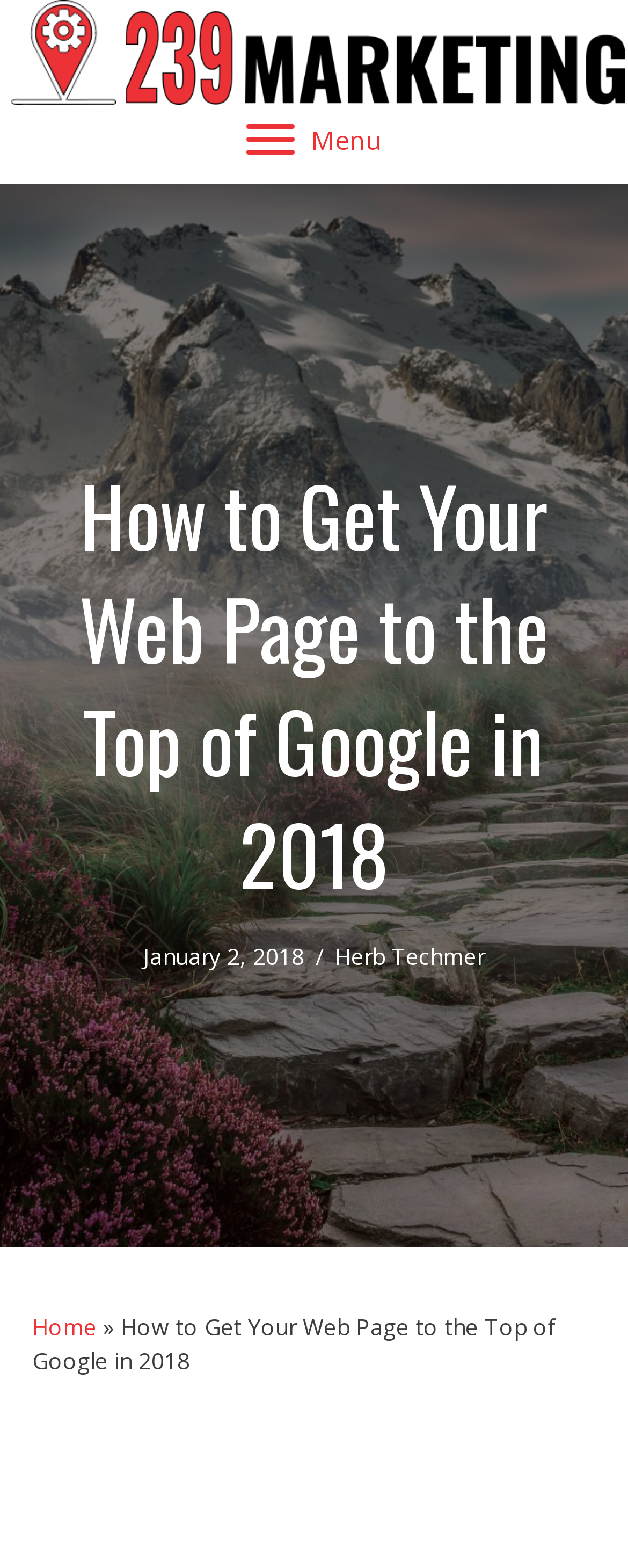Using the provided element description, identify the bounding box coordinates as (top-left x, top-left y, bottom-right x, bottom-right y). Ensure all values are between 0 and 1. Description: alt="239 marketing" title="239 marketing"

[0.2, 0.007, 0.995, 0.067]